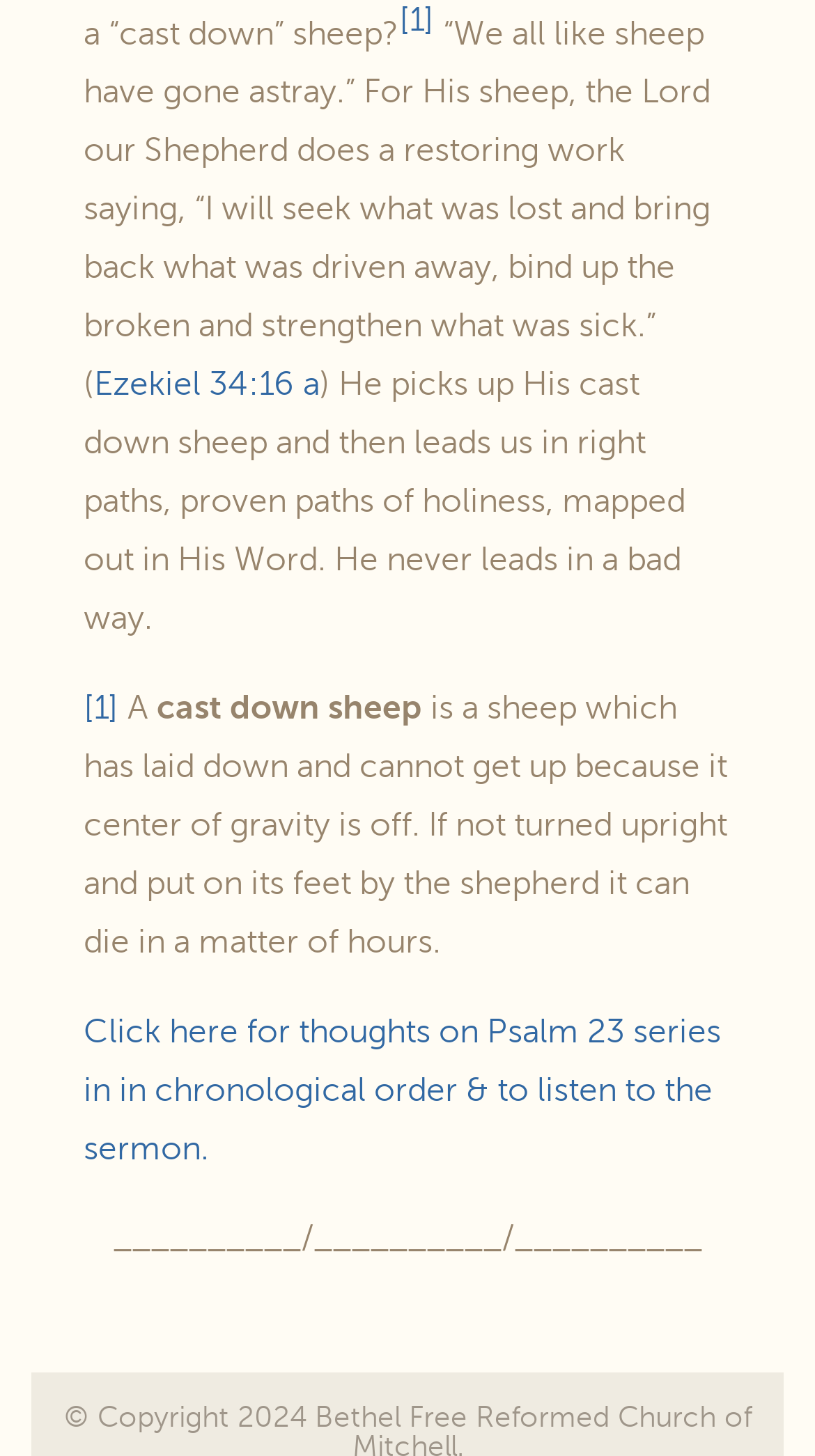Kindly respond to the following question with a single word or a brief phrase: 
What is the quote at the top of the page?

We all like sheep have gone astray